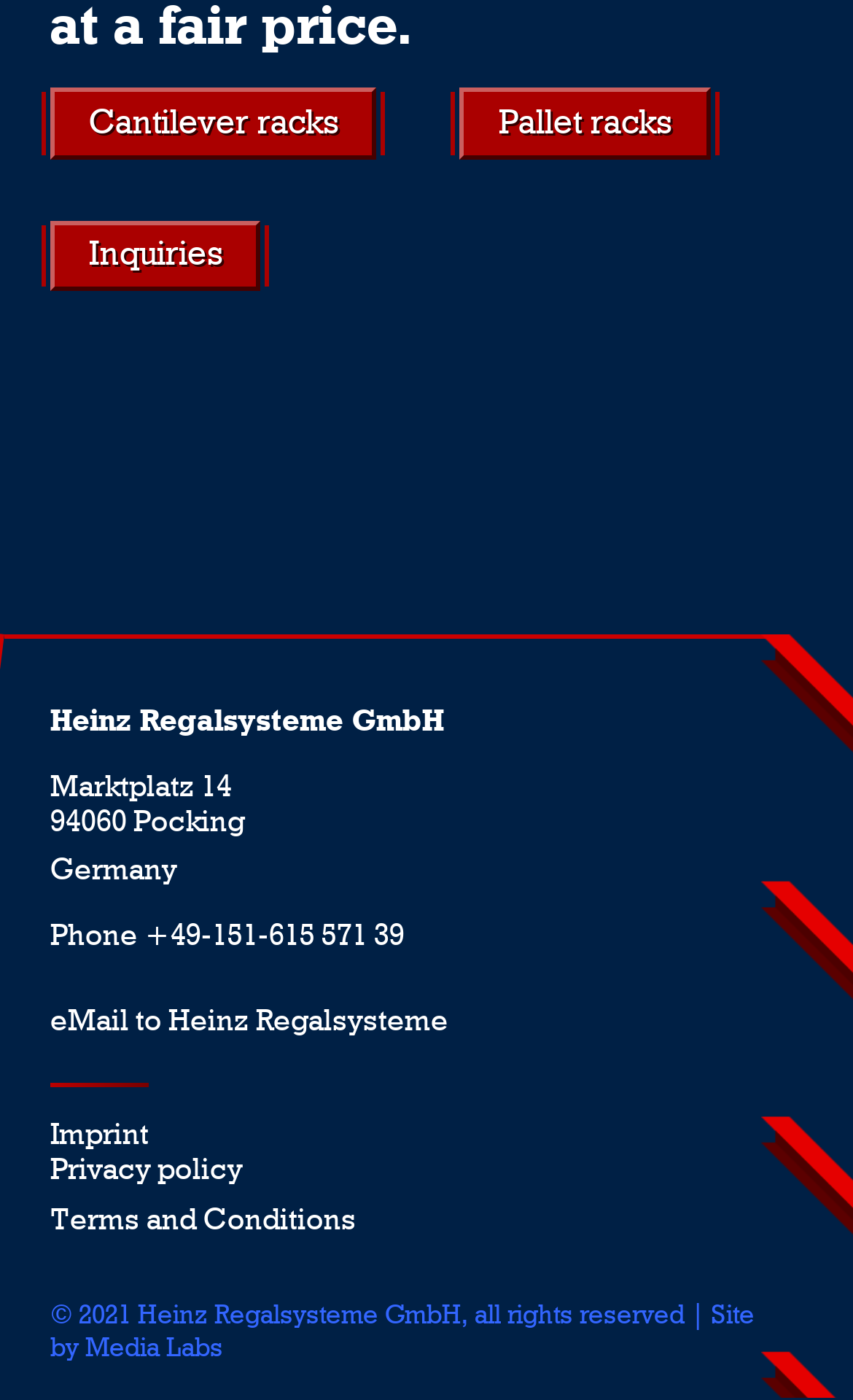Please provide the bounding box coordinate of the region that matches the element description: Media Labs. Coordinates should be in the format (top-left x, top-left y, bottom-right x, bottom-right y) and all values should be between 0 and 1.

[0.1, 0.952, 0.262, 0.974]